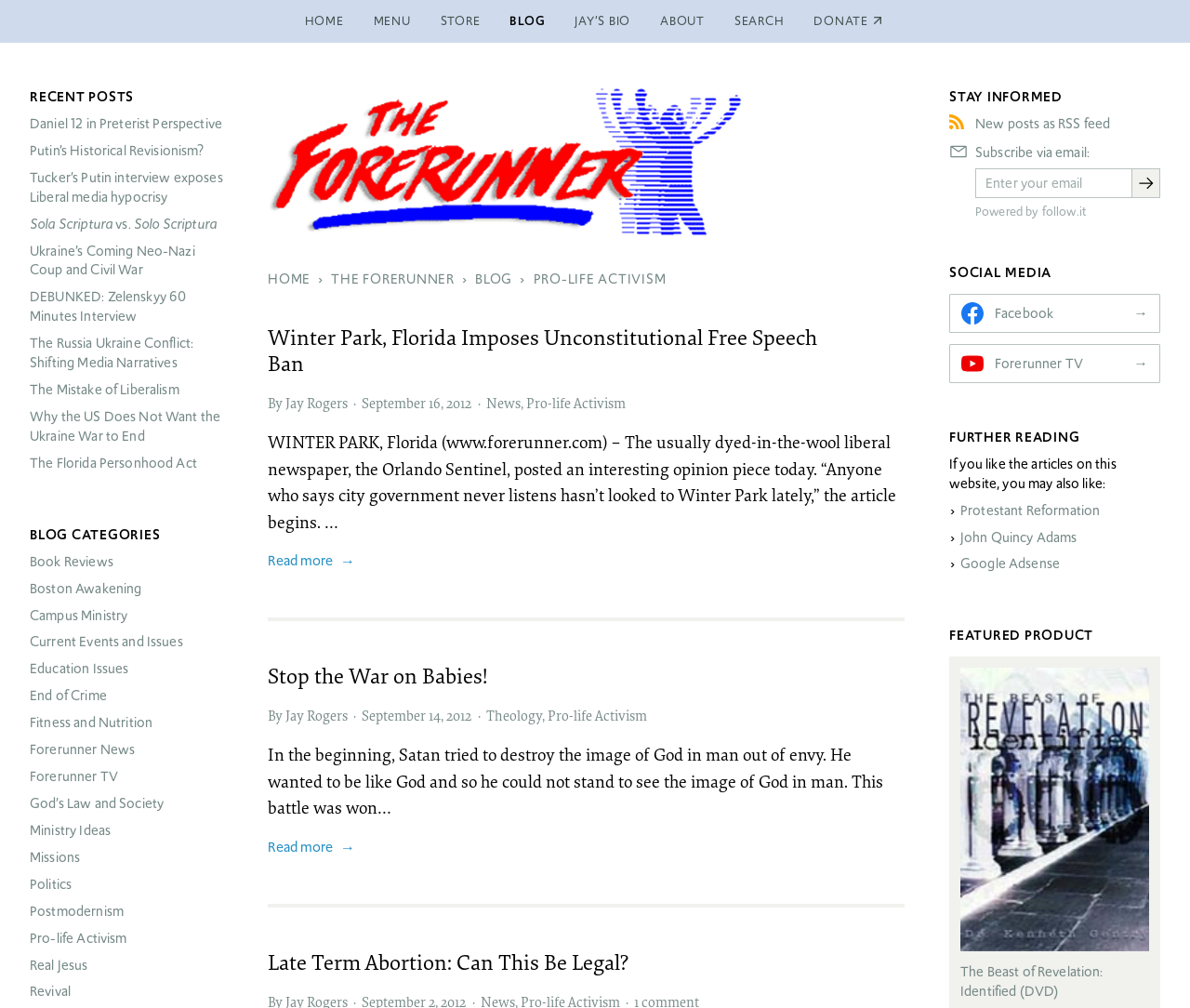How can I stay informed about new posts?
Using the image, give a concise answer in the form of a single word or short phrase.

Via RSS feed or email